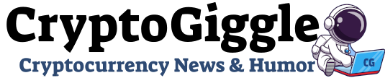What is the theme of the illustration accompanying the text?
Respond with a short answer, either a single word or a phrase, based on the image.

Astronaut